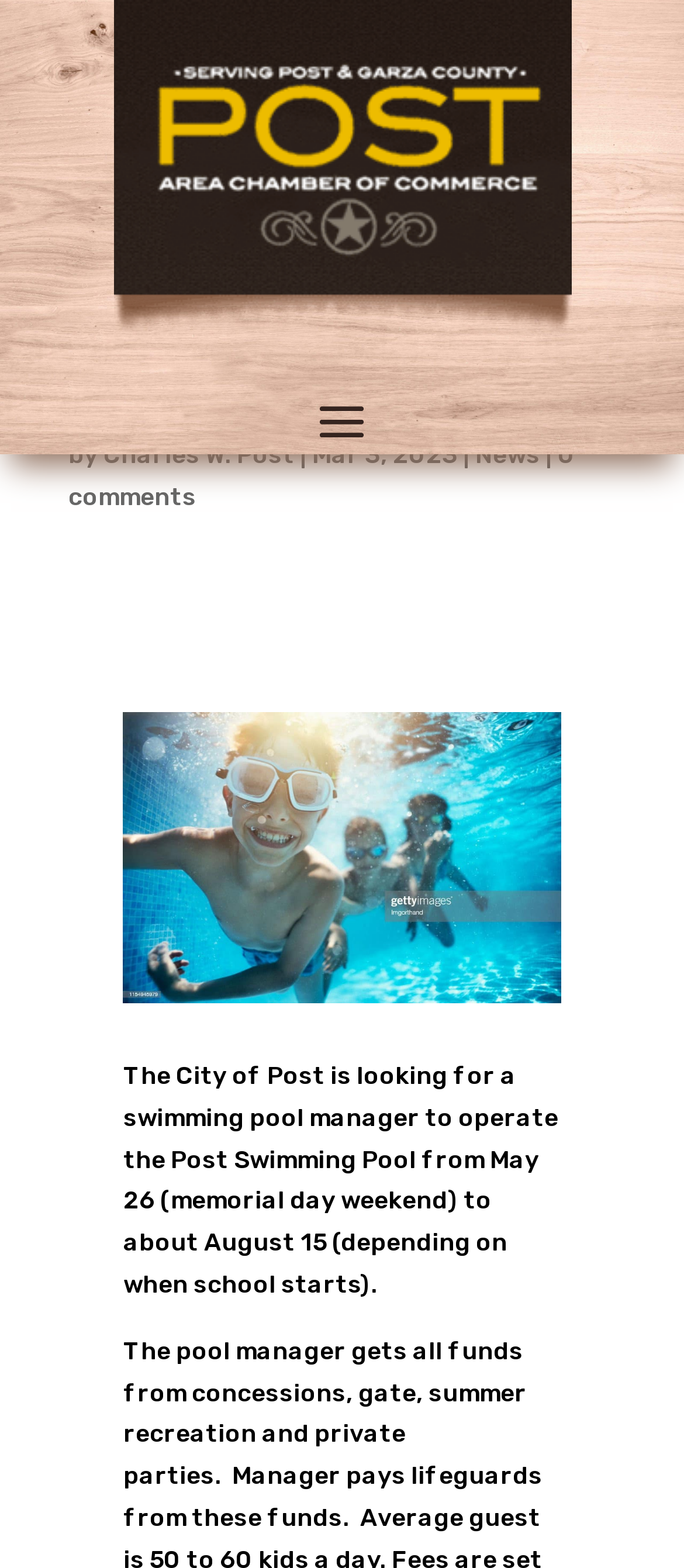How many comments are there on this news article?
Provide a concise answer using a single word or phrase based on the image.

0